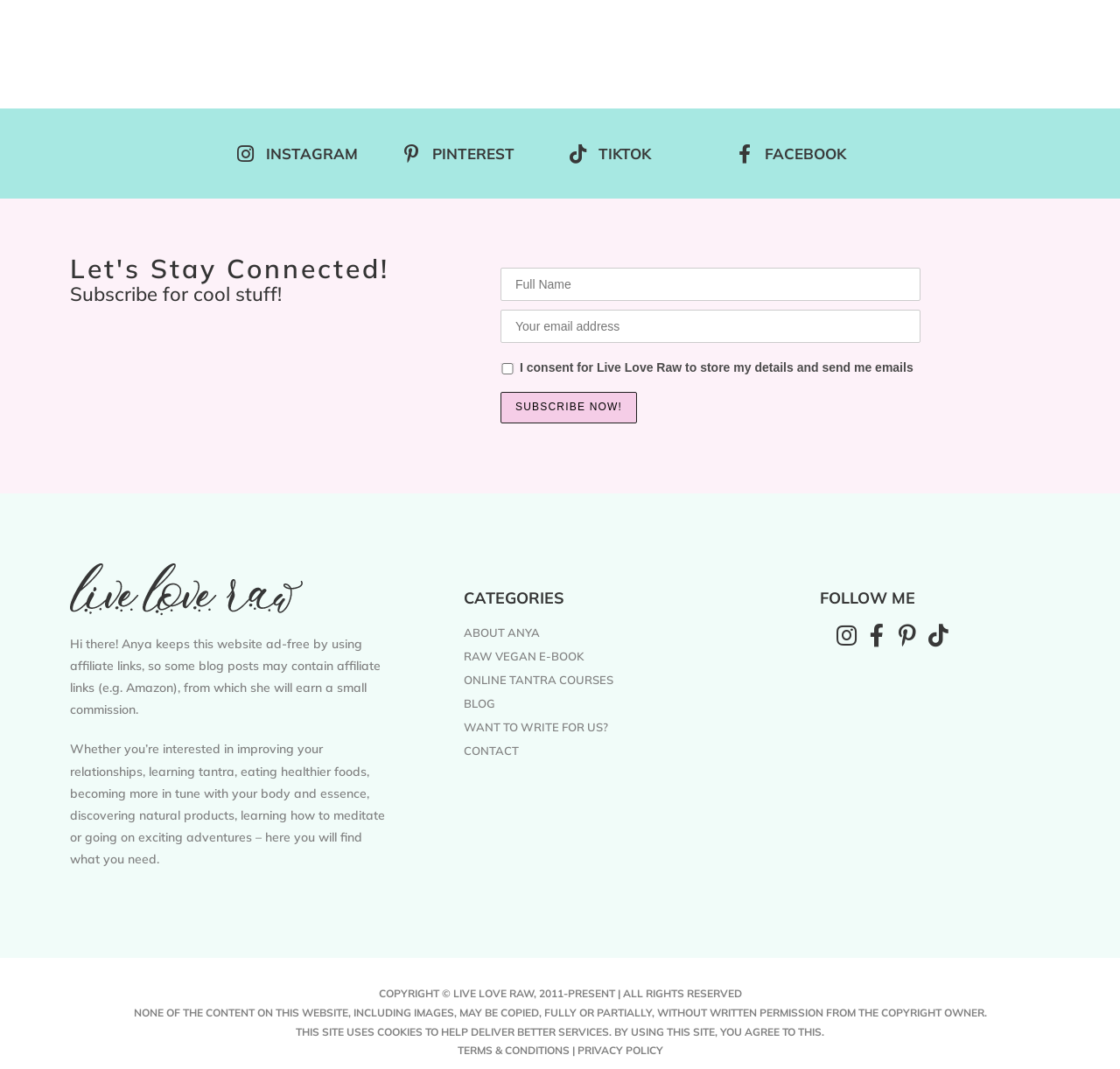Determine the bounding box coordinates of the section I need to click to execute the following instruction: "Contact us". Provide the coordinates as four float numbers between 0 and 1, i.e., [left, top, right, bottom].

[0.414, 0.694, 0.633, 0.71]